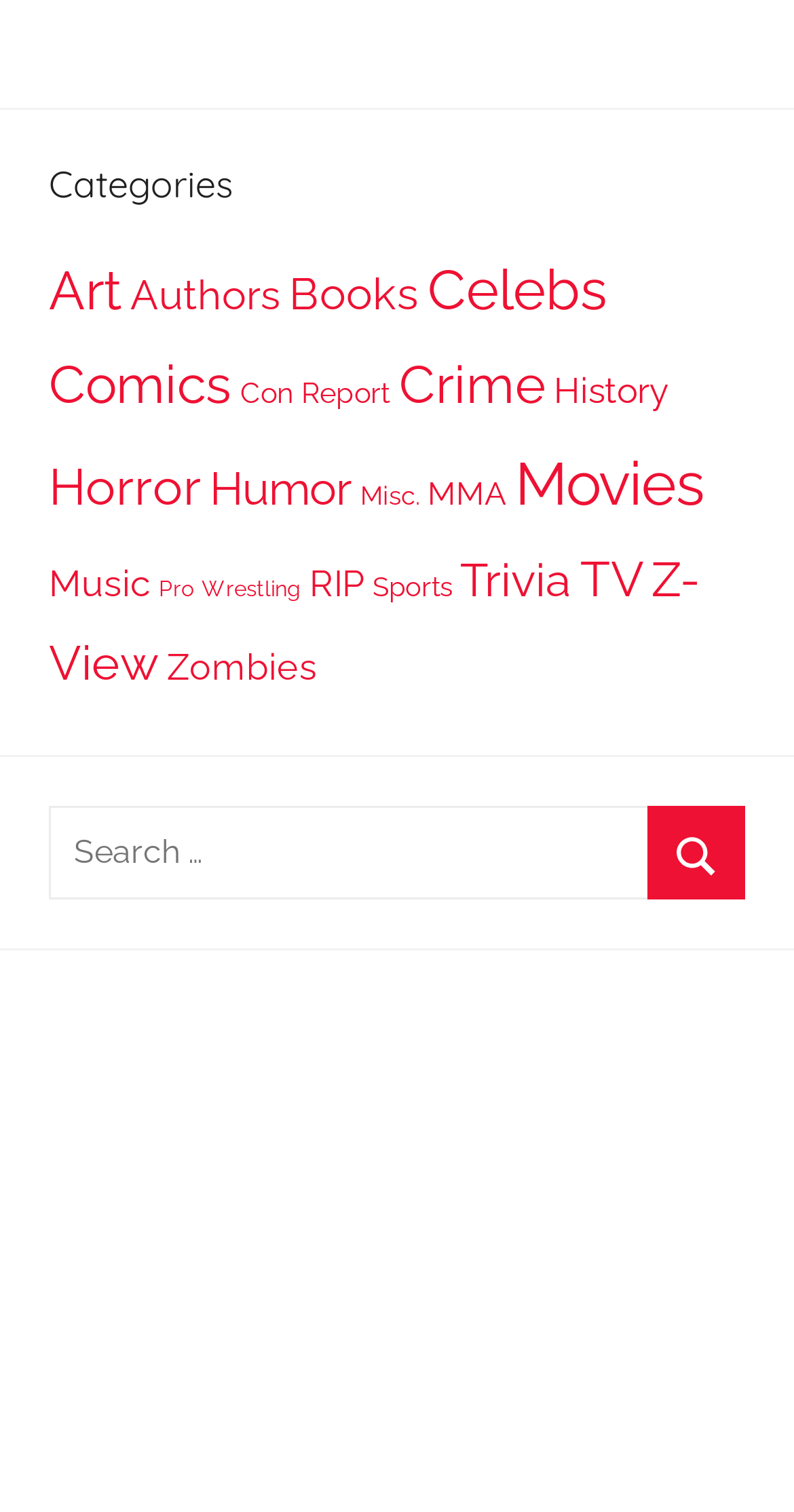Find the bounding box coordinates of the element I should click to carry out the following instruction: "Explore Movies category".

[0.649, 0.296, 0.887, 0.344]